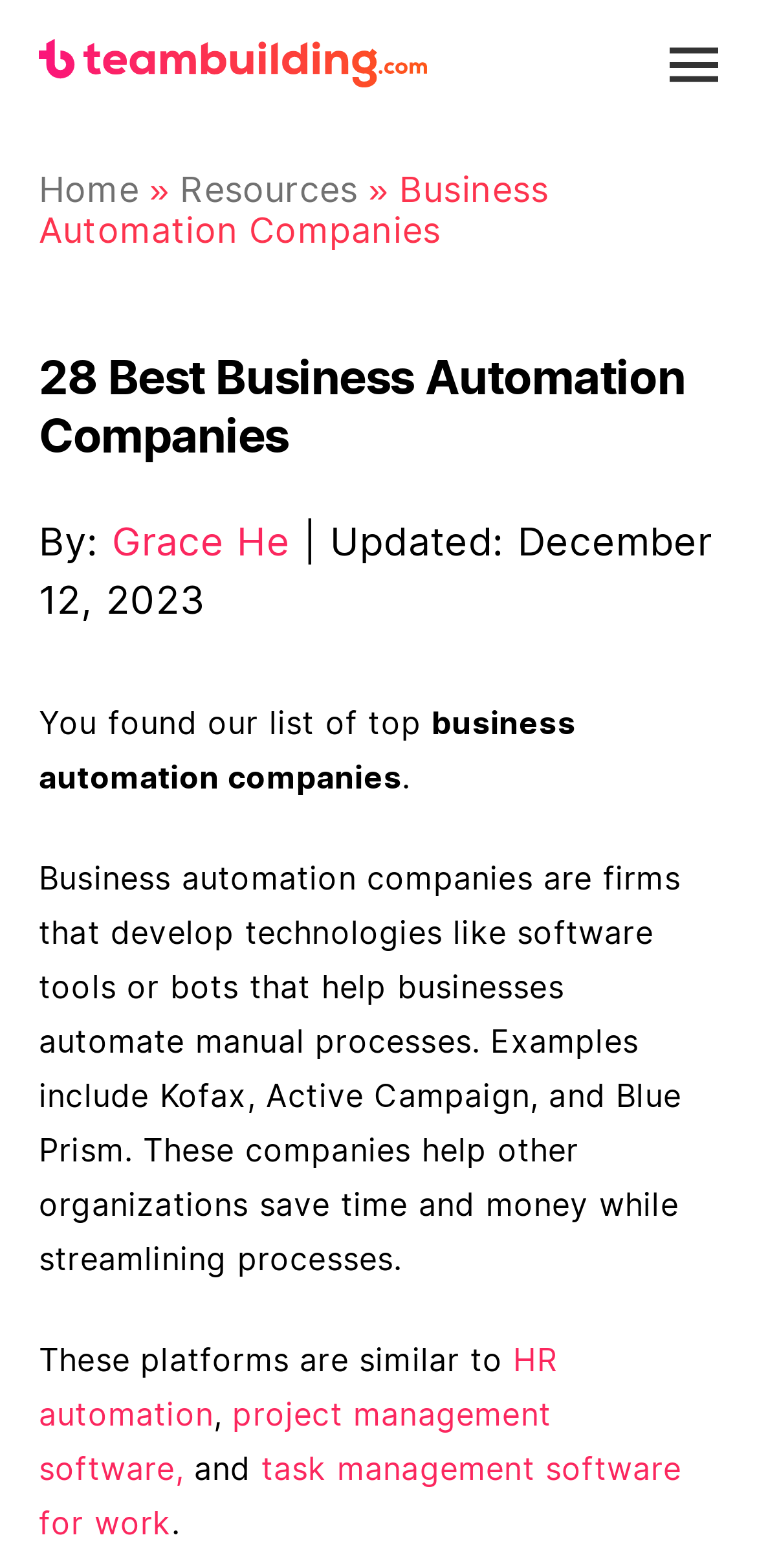What is similar to business automation platforms?
Using the image, elaborate on the answer with as much detail as possible.

The webpage mentions that business automation platforms are similar to HR automation, project management software, and task management software for work. This is stated in the paragraph that explains the concept of business automation companies.